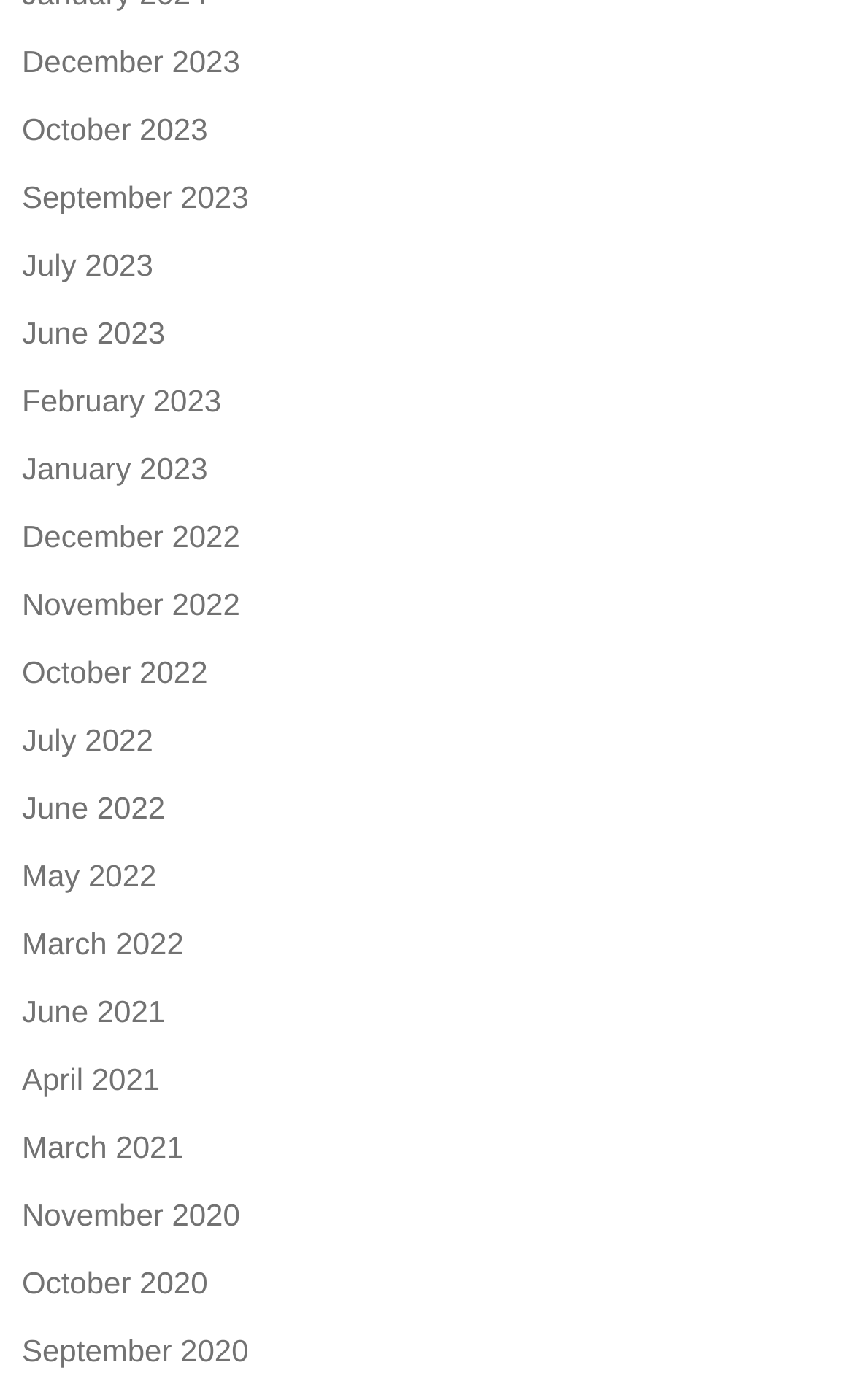Please specify the bounding box coordinates of the region to click in order to perform the following instruction: "Explore CAREERS opportunities".

None